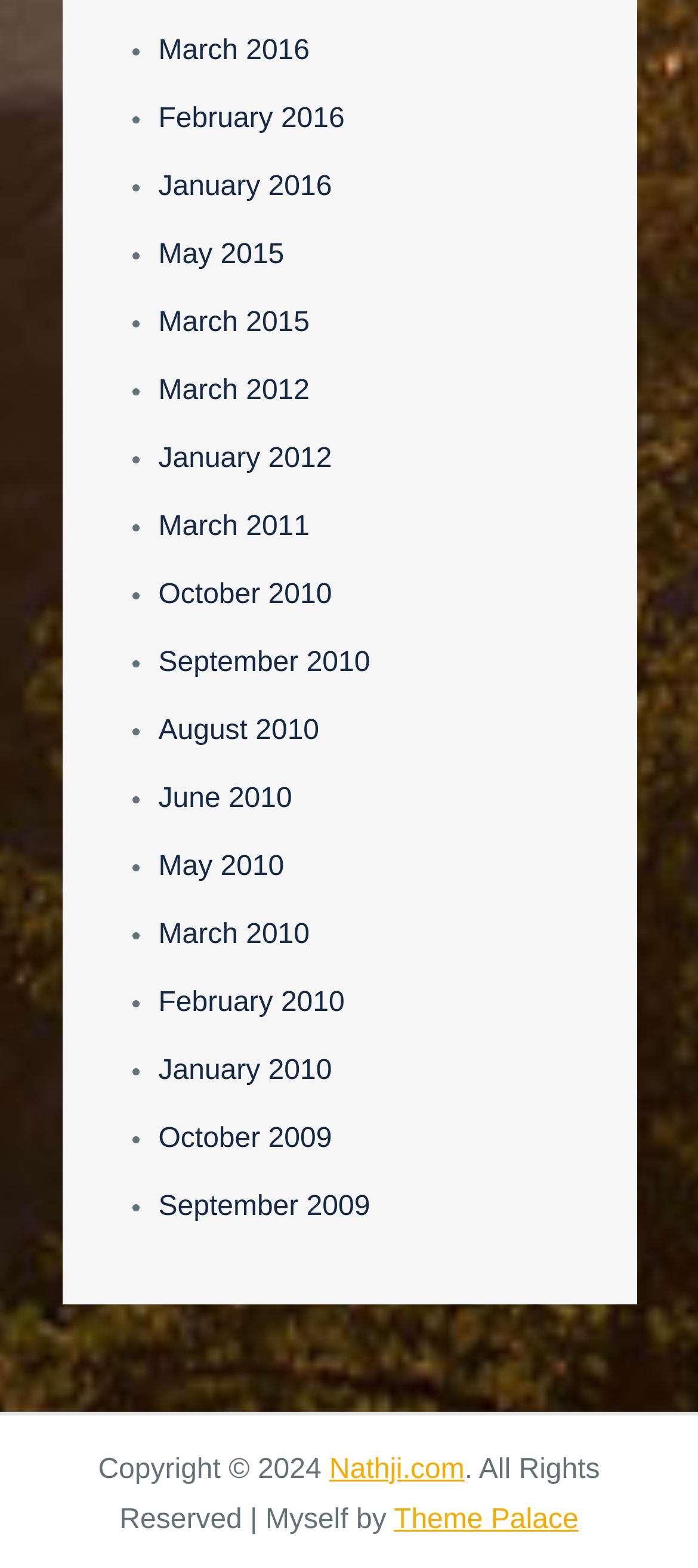What is the name of the theme provider mentioned at the bottom of the webpage?
Provide a short answer using one word or a brief phrase based on the image.

Theme Palace